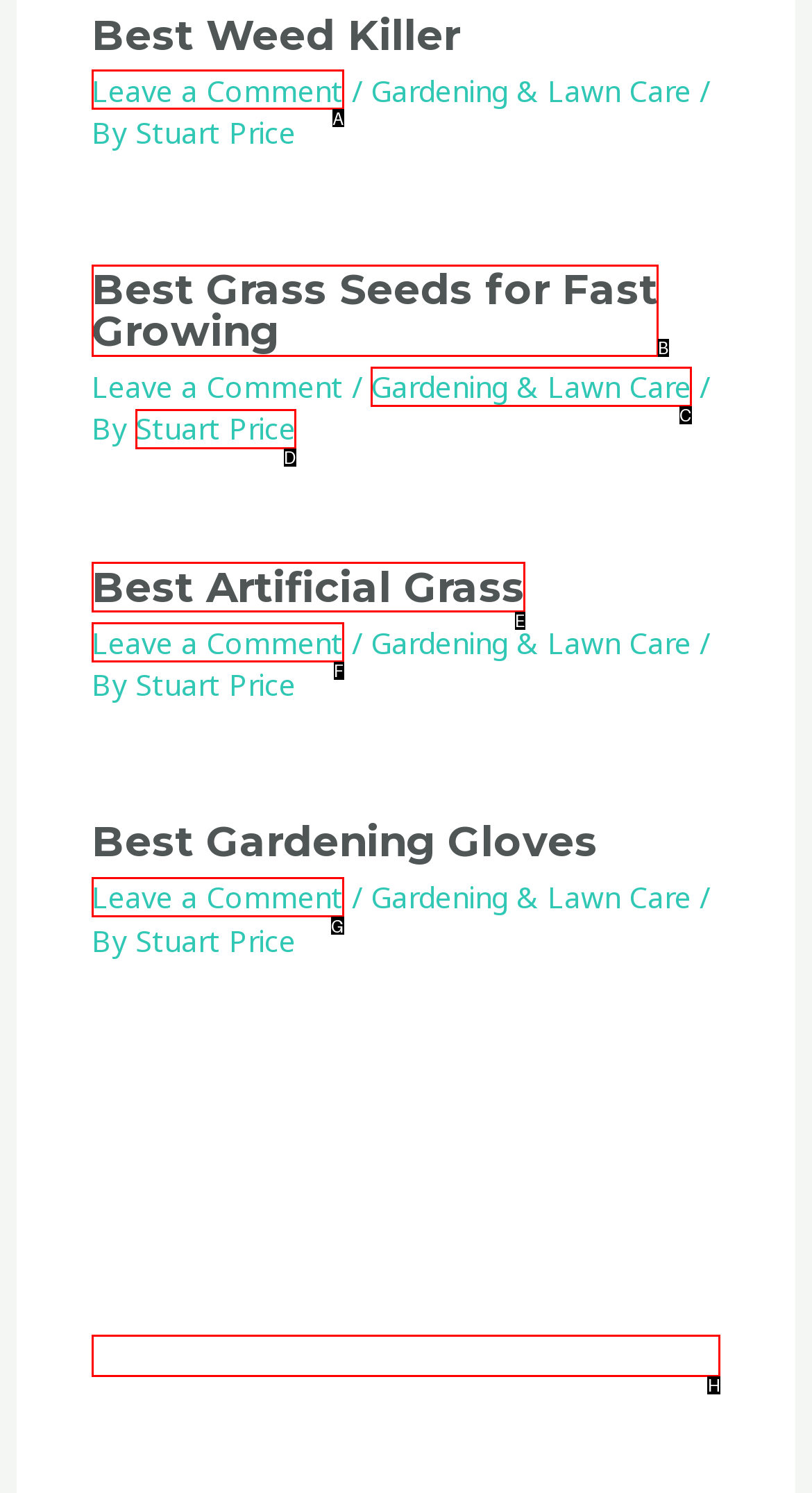Select the proper UI element to click in order to perform the following task: Click on the 'How To Make A Raised Garden Bed' link. Indicate your choice with the letter of the appropriate option.

H